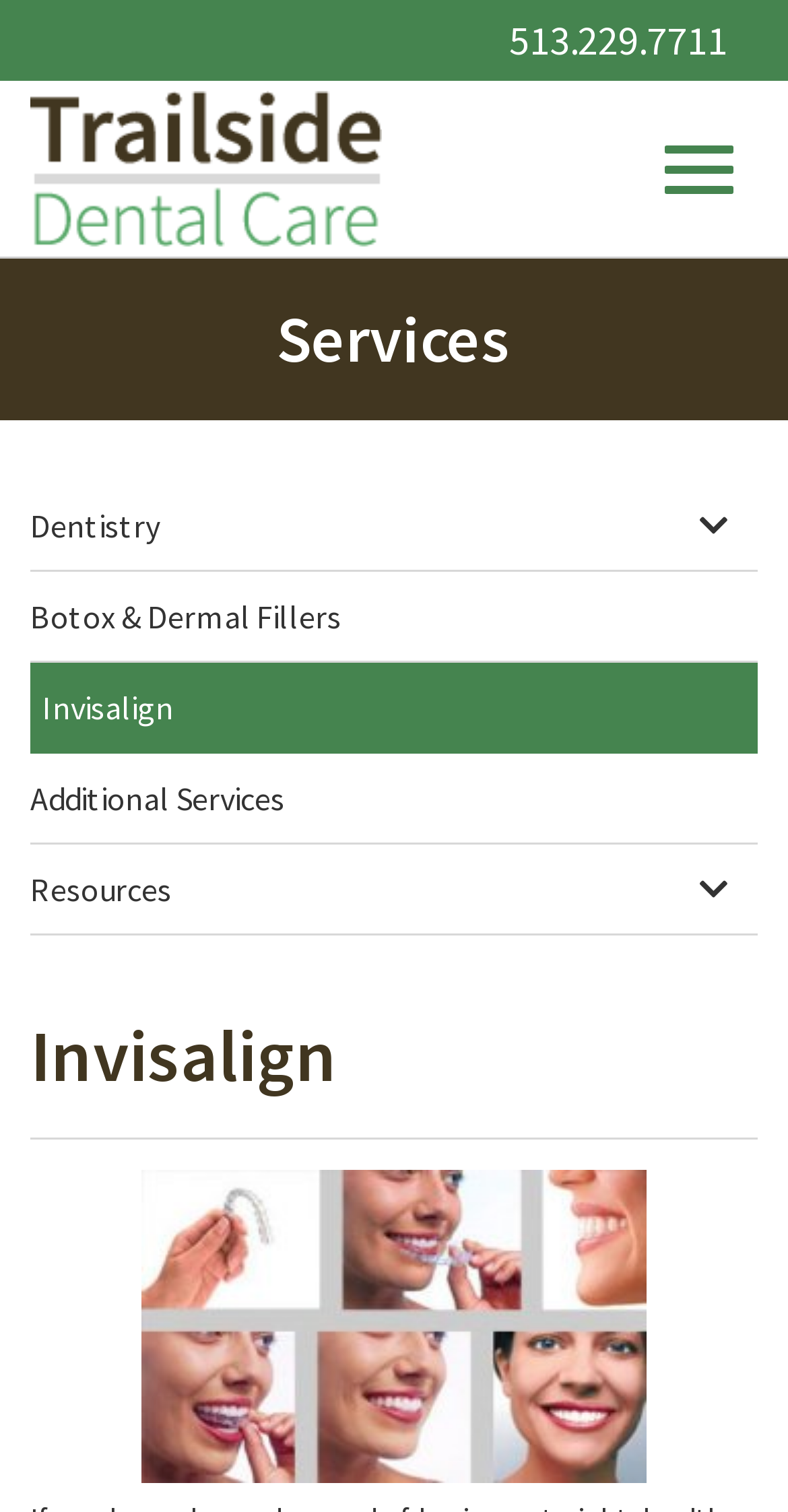What is the phone number on the webpage?
Answer briefly with a single word or phrase based on the image.

513.229.7711